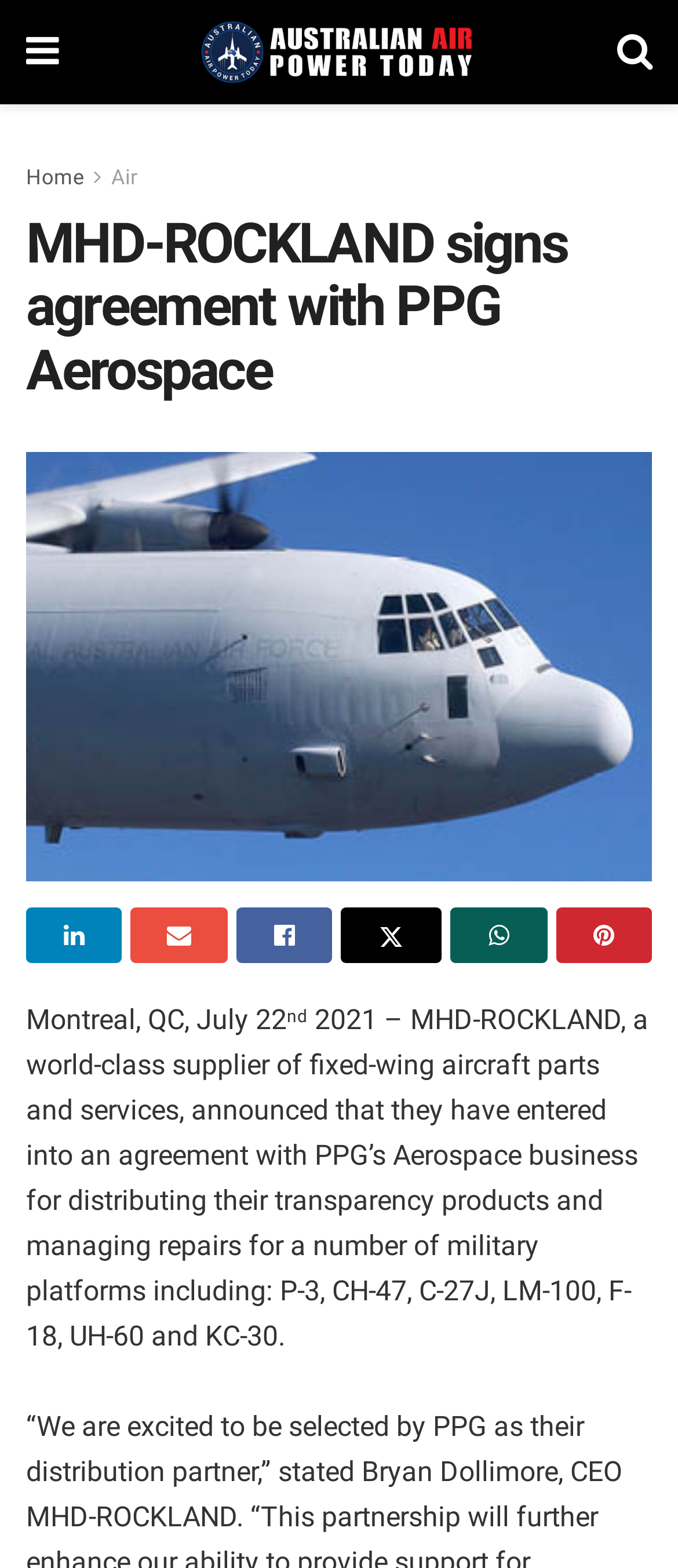What is the business of PPG mentioned in the agreement?
With the help of the image, please provide a detailed response to the question.

The answer can be found in the paragraph of text that describes the agreement between MHD-ROCKLAND and PPG's Aerospace business. The text states '...they have entered into an agreement with PPG’s Aerospace business...'.